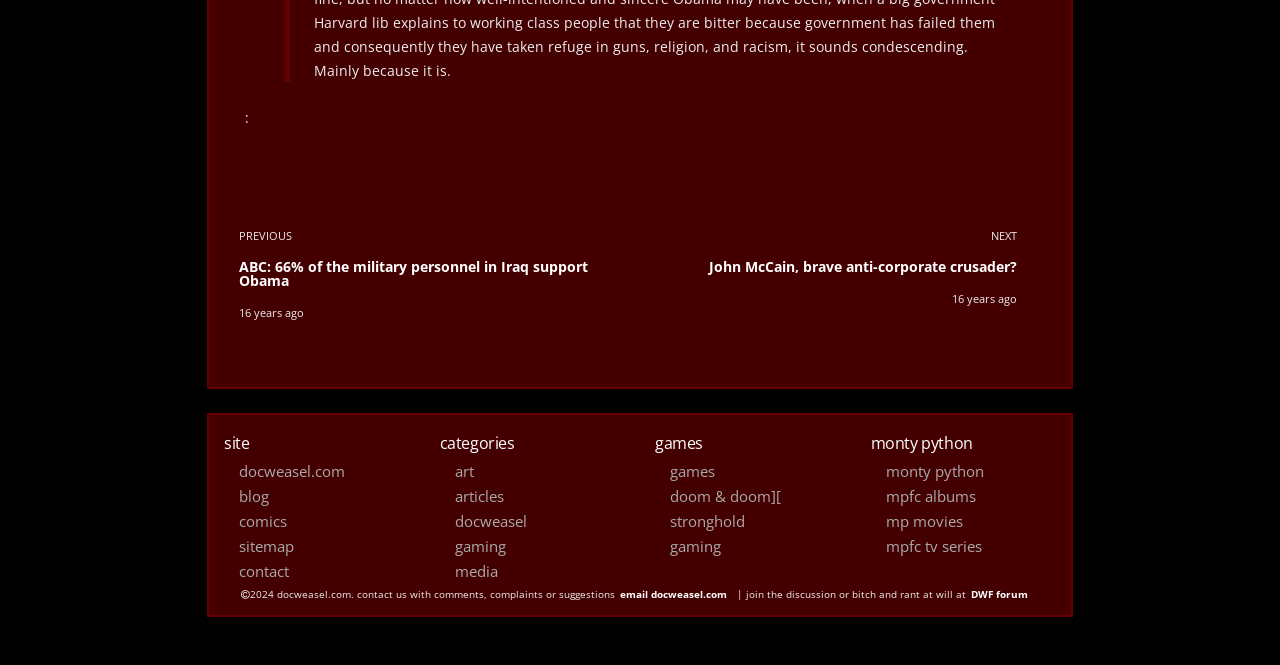Determine the bounding box coordinates (top-left x, top-left y, bottom-right x, bottom-right y) of the UI element described in the following text: email docweasel.com

[0.482, 0.882, 0.569, 0.903]